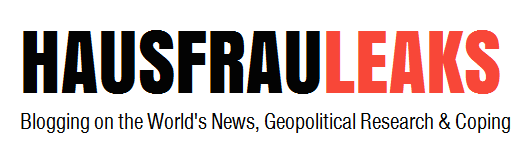Using the information in the image, could you please answer the following question in detail:
What is the focus of the blog according to the tagline?

The tagline 'Blogging on the World's News, Geopolitical Research & Coping' suggests that the blog focuses on current events, analysis of global politics, and strategies for dealing with contemporary issues.